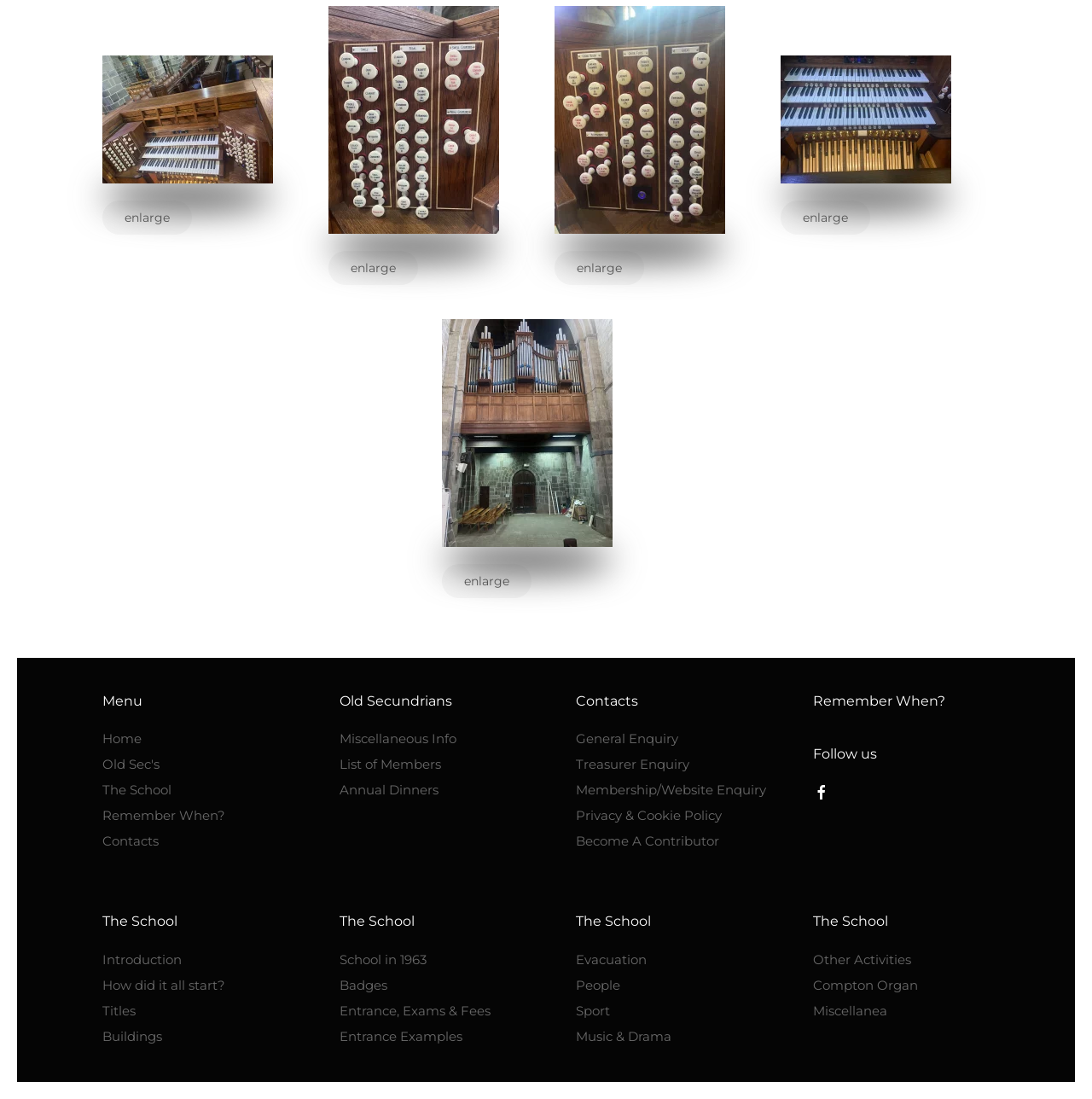Pinpoint the bounding box coordinates of the area that should be clicked to complete the following instruction: "Check 'Annual Dinners' information". The coordinates must be given as four float numbers between 0 and 1, i.e., [left, top, right, bottom].

[0.311, 0.711, 0.401, 0.726]